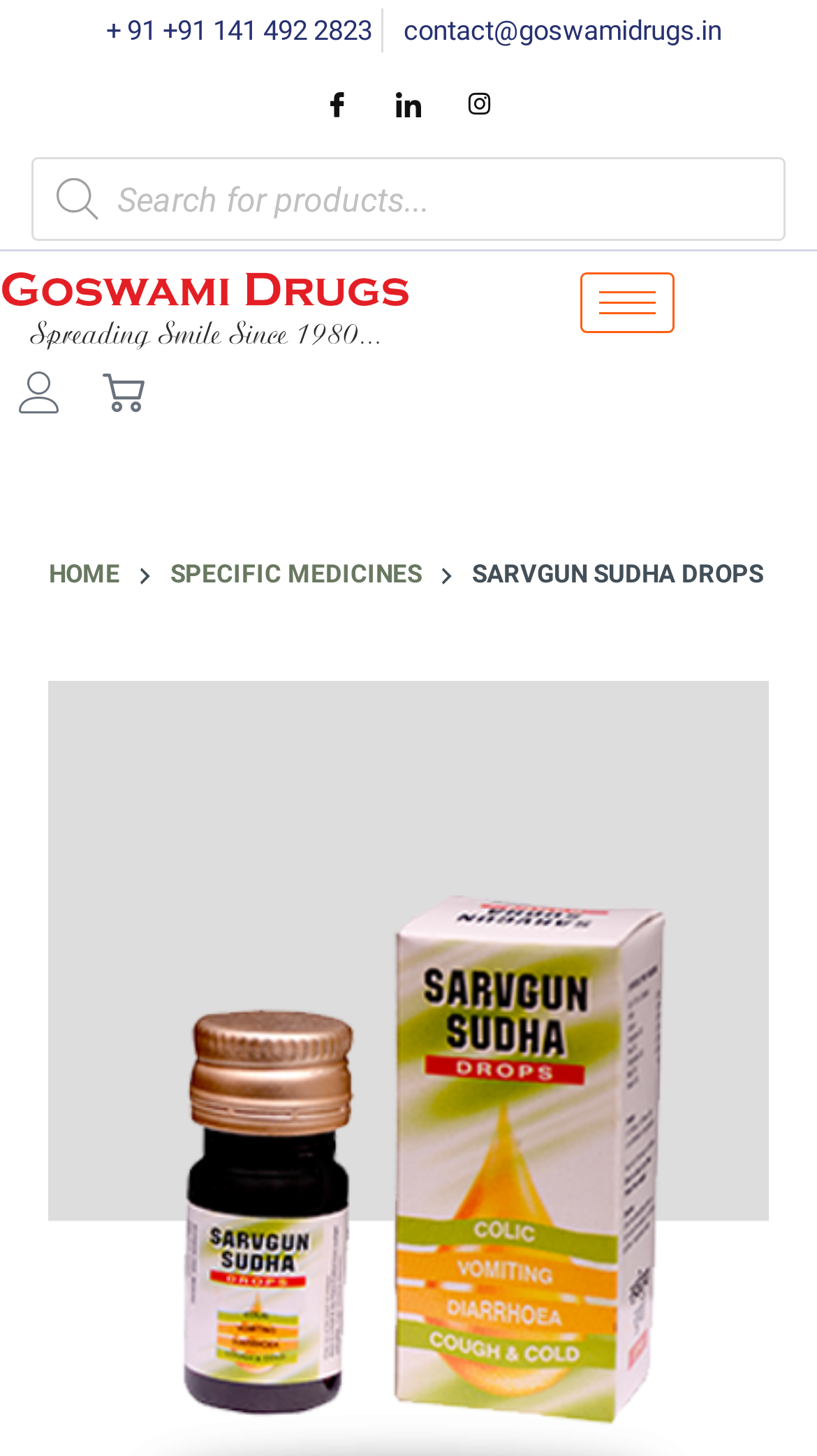Provide a brief response to the question using a single word or phrase: 
How many social media links are on the webpage?

3